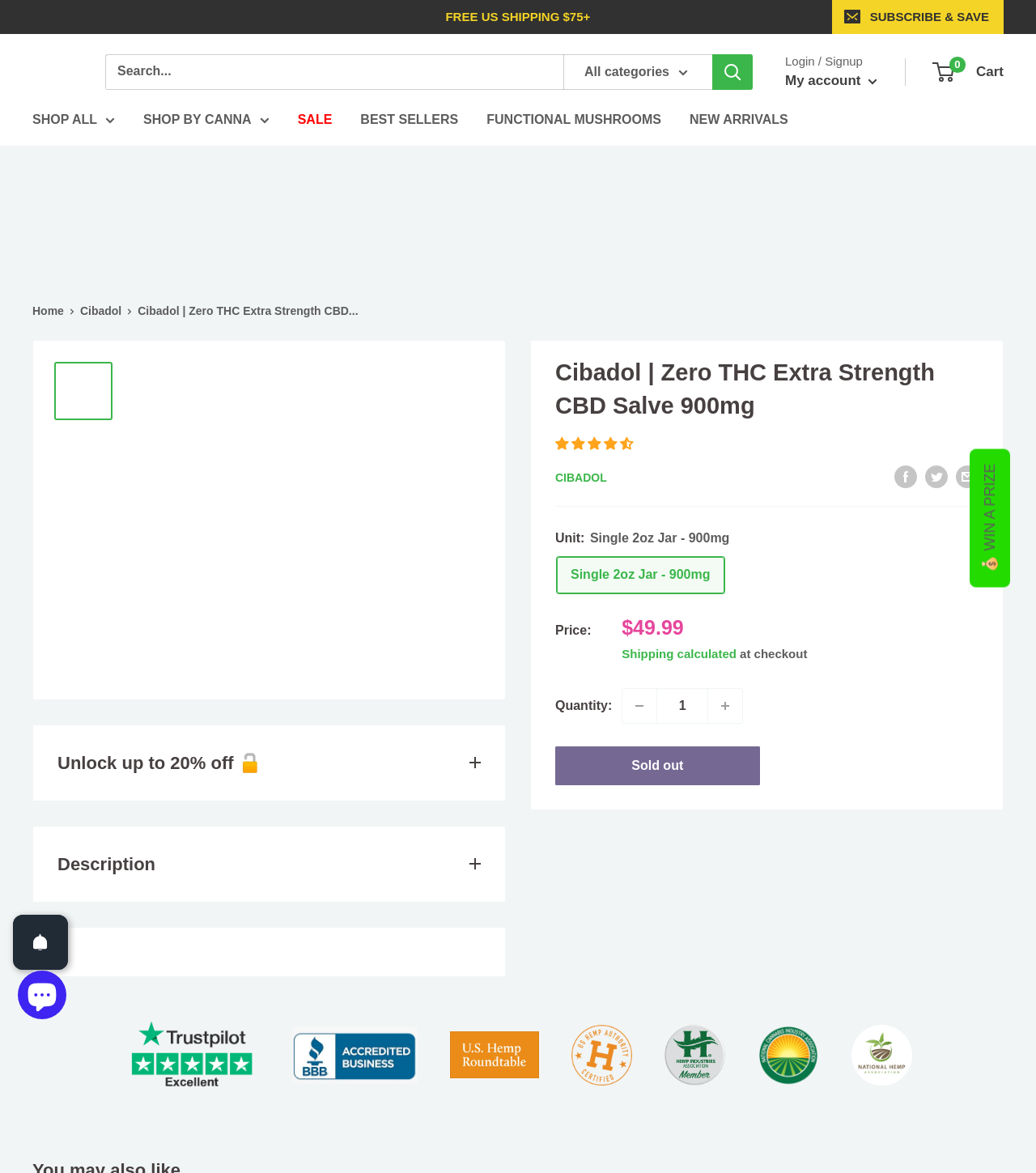Please find and provide the title of the webpage.

Cibadol | Zero THC Extra Strength CBD Salve 900mg